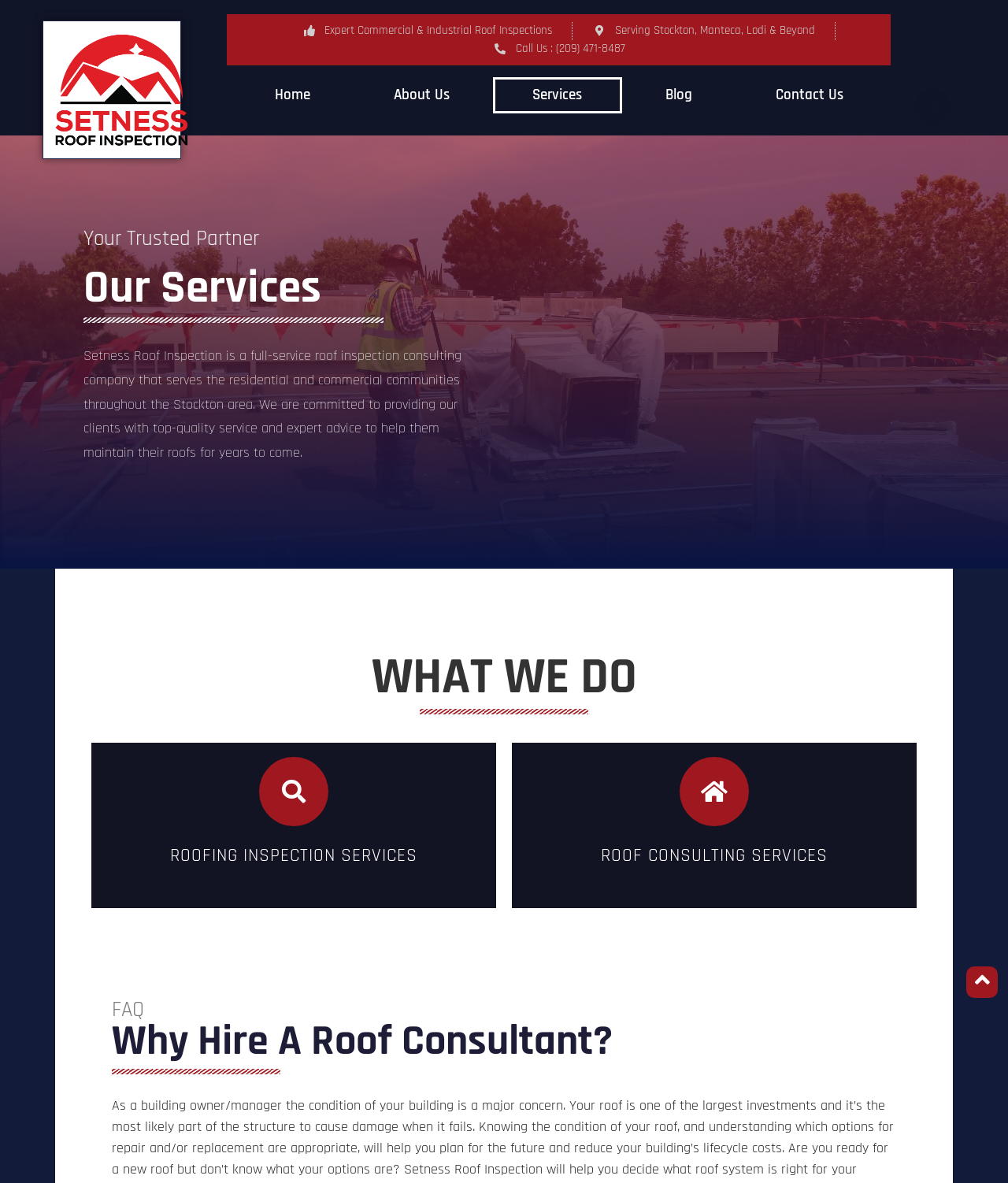What areas does the company serve?
Respond with a short answer, either a single word or a phrase, based on the image.

Stockton, Manteca, Lodi & Beyond